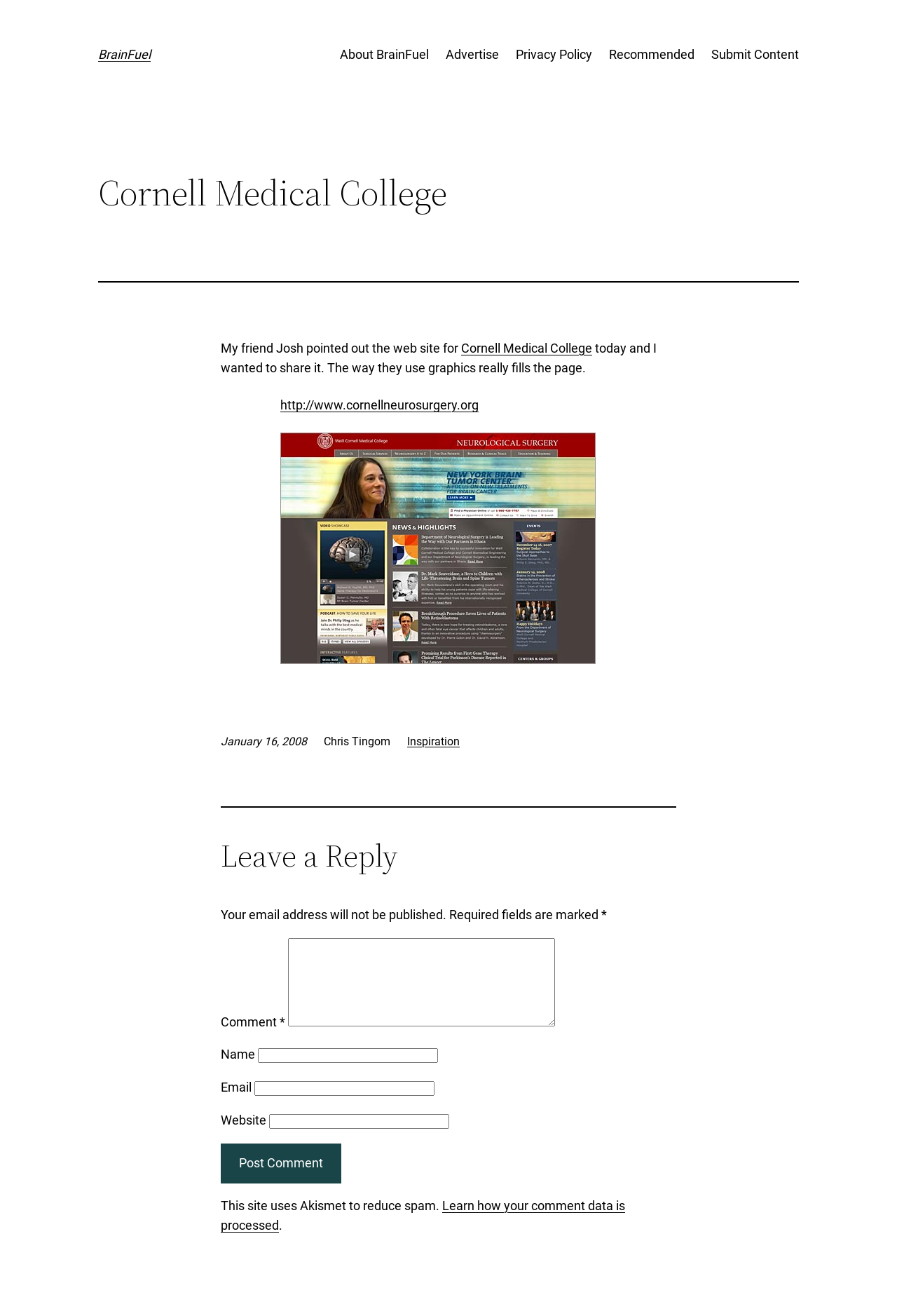What is the purpose of the webpage?
Look at the image and respond with a single word or a short phrase.

Sharing a website